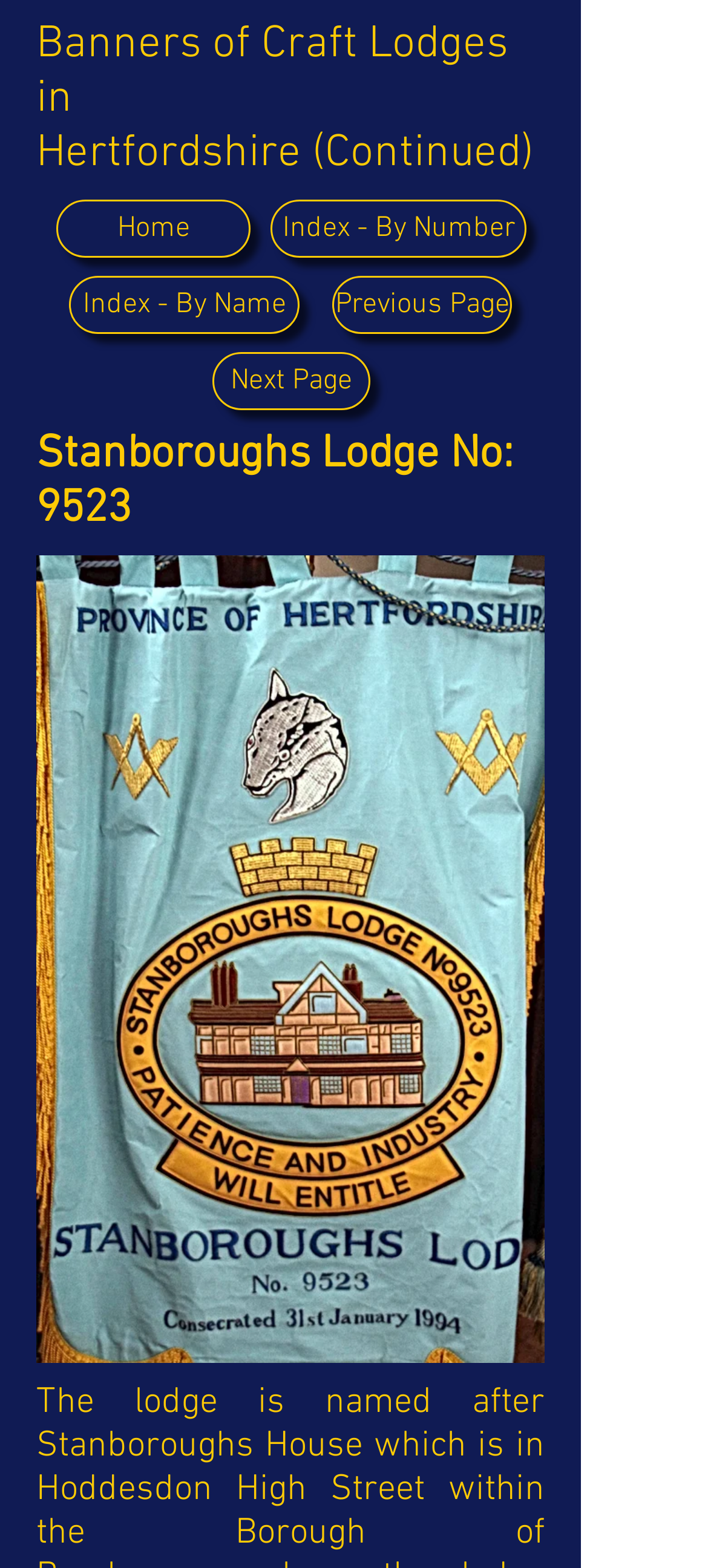Identify the bounding box for the given UI element using the description provided. Coordinates should be in the format (top-left x, top-left y, bottom-right x, bottom-right y) and must be between 0 and 1. Here is the description: Index - By Number

[0.382, 0.127, 0.744, 0.164]